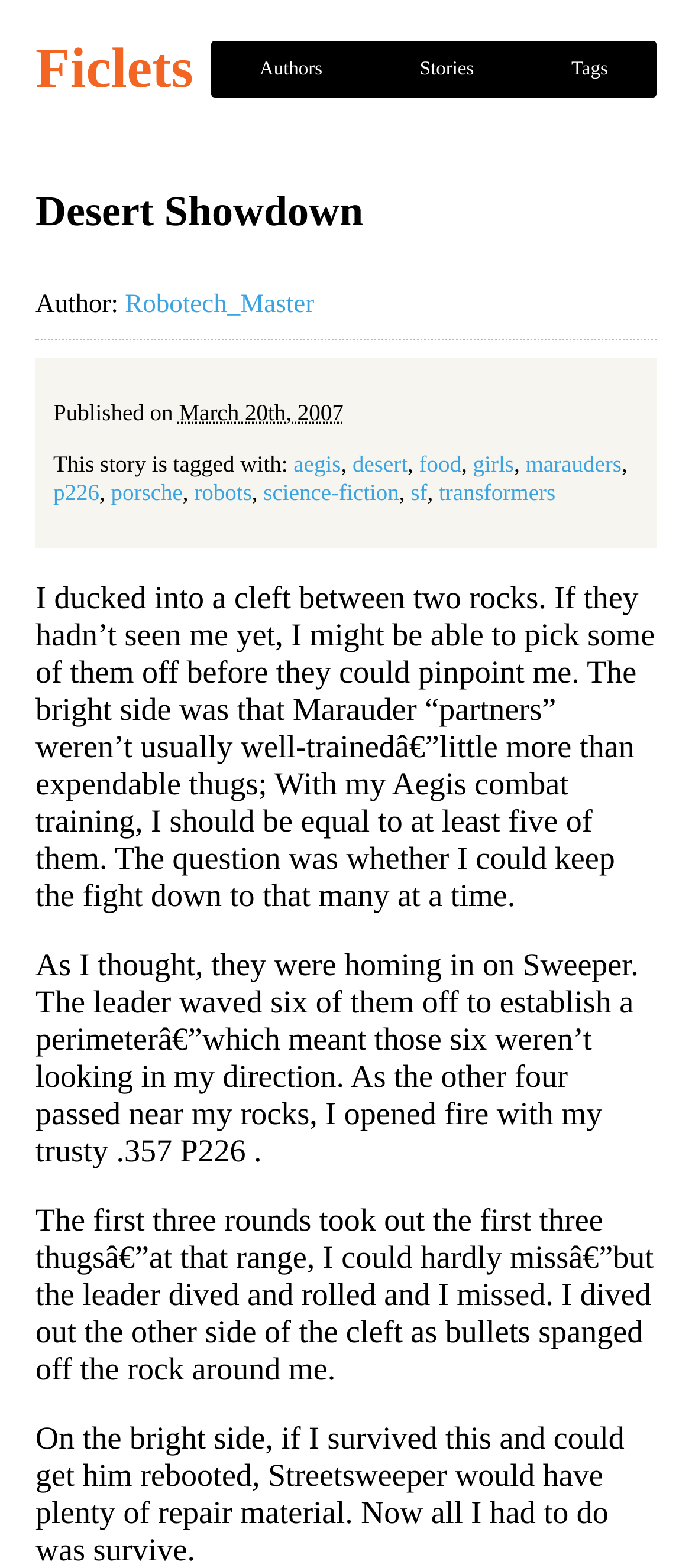What is the date the story was published?
Analyze the image and provide a thorough answer to the question.

The publication date of the story can be found in the section that describes the story details, where it says 'Published on' followed by the date '2007-03-20 01:25:31 UTC', which can be read as 'March 20th, 2007'.